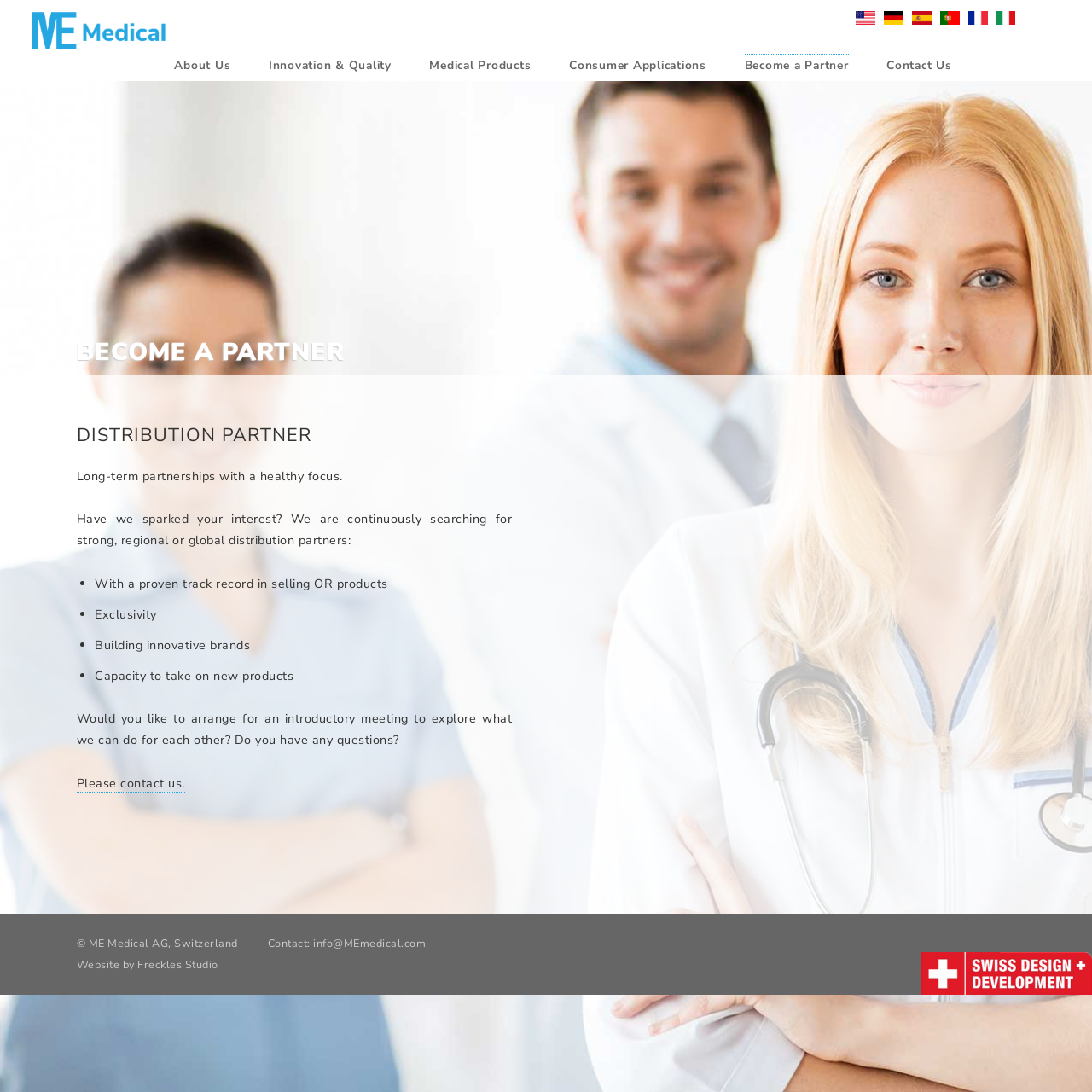Please find the bounding box coordinates of the element that must be clicked to perform the given instruction: "Contact Us". The coordinates should be four float numbers from 0 to 1, i.e., [left, top, right, bottom].

[0.812, 0.05, 0.872, 0.068]